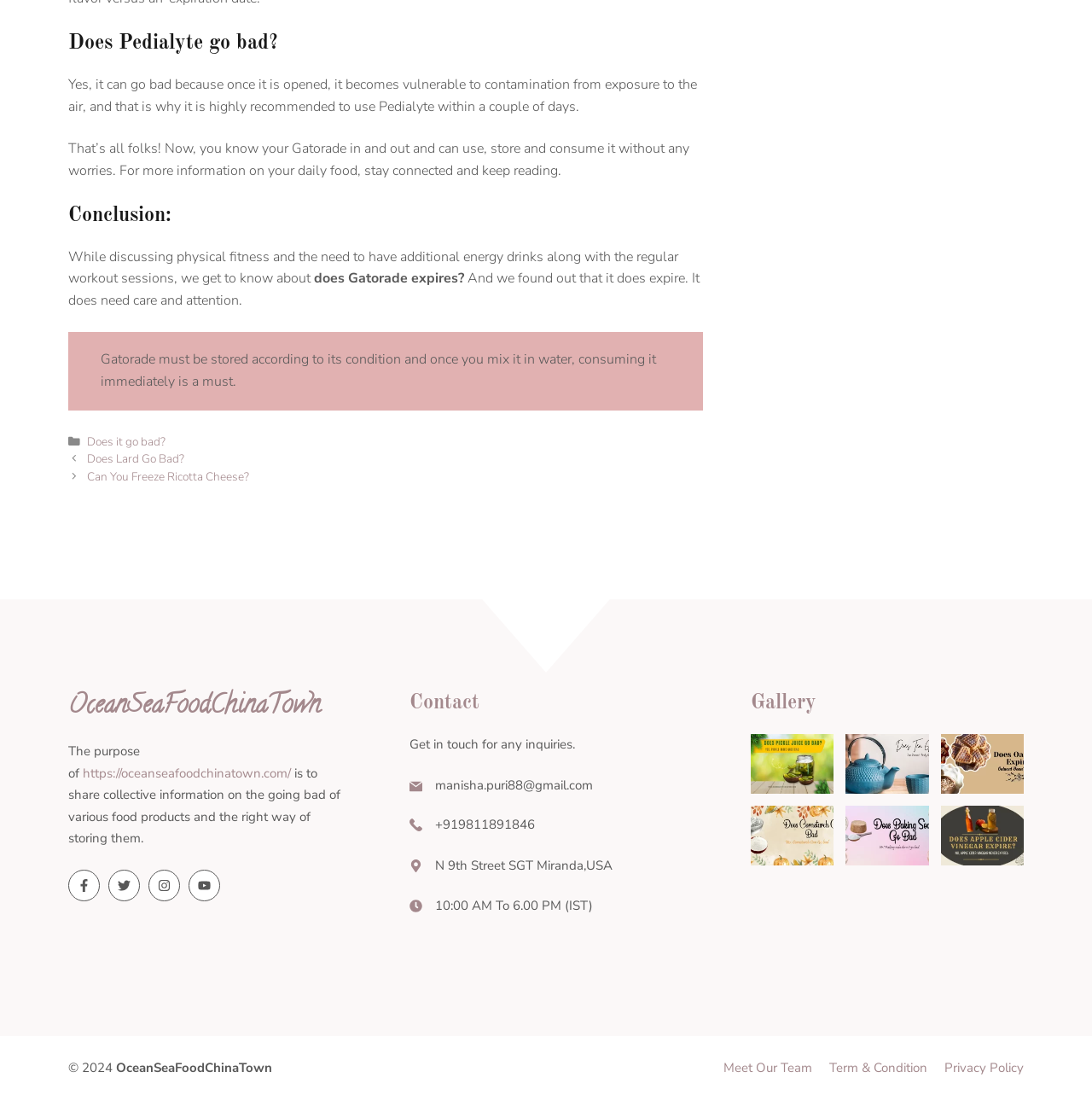From the details in the image, provide a thorough response to the question: What is the contact email address?

The StaticText element with the text 'manisha.puri88@gmail.com' is located in the contact section, indicating that it is the email address for contacting the website or its owner.